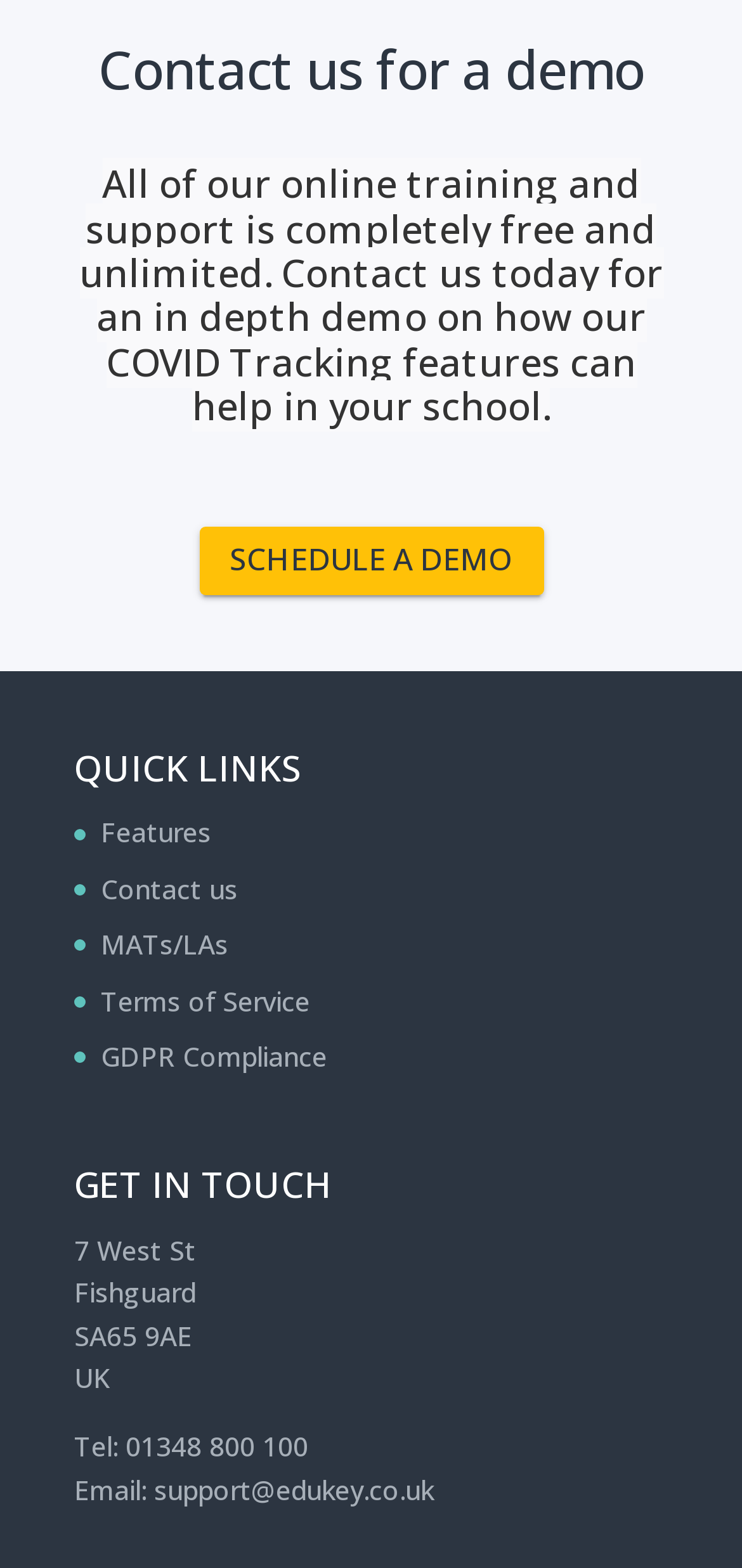Provide a brief response to the question below using a single word or phrase: 
Where is the company located?

Fishguard, UK